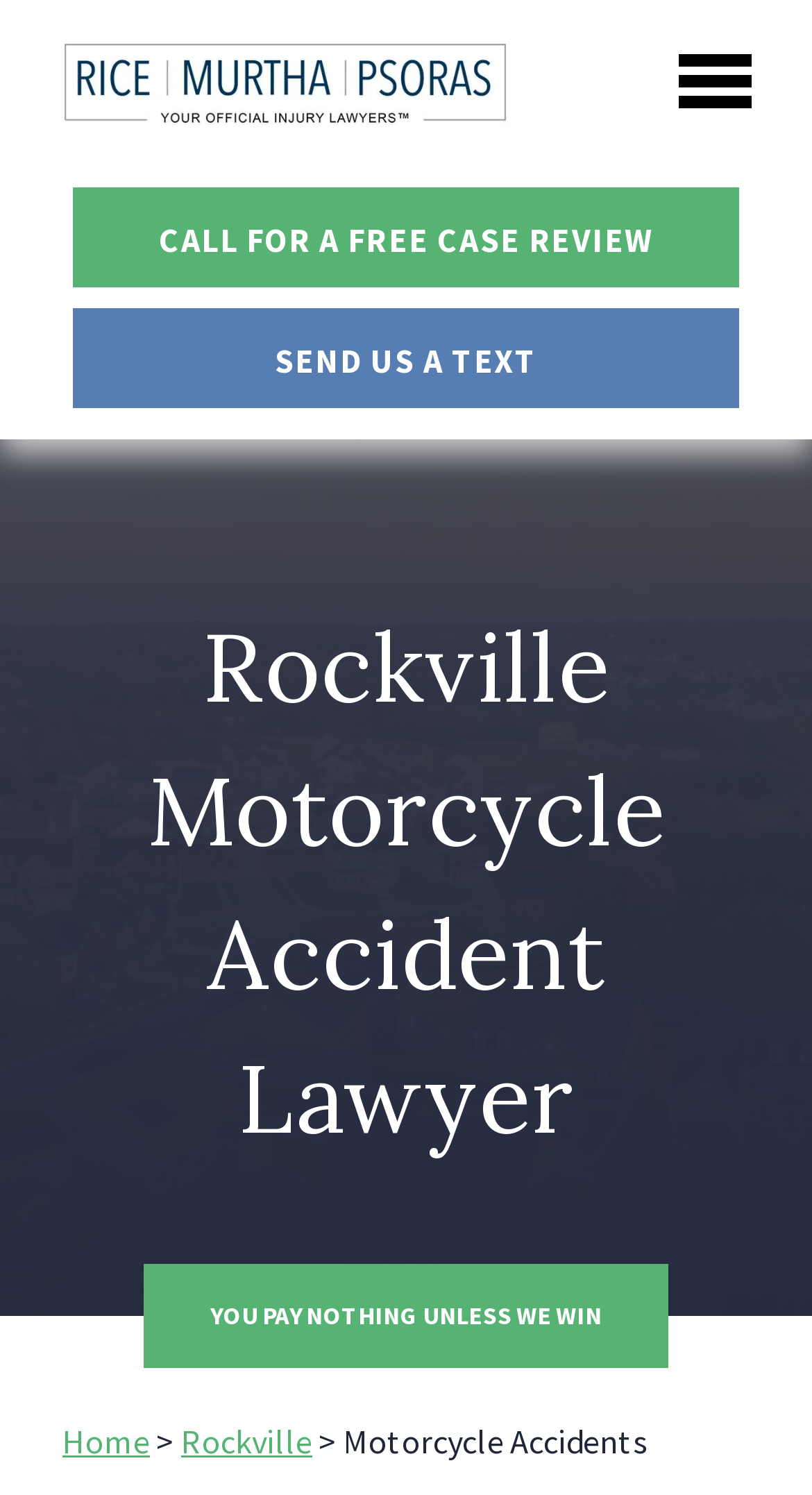Answer this question in one word or a short phrase: How many ways can you contact the lawyer?

Two